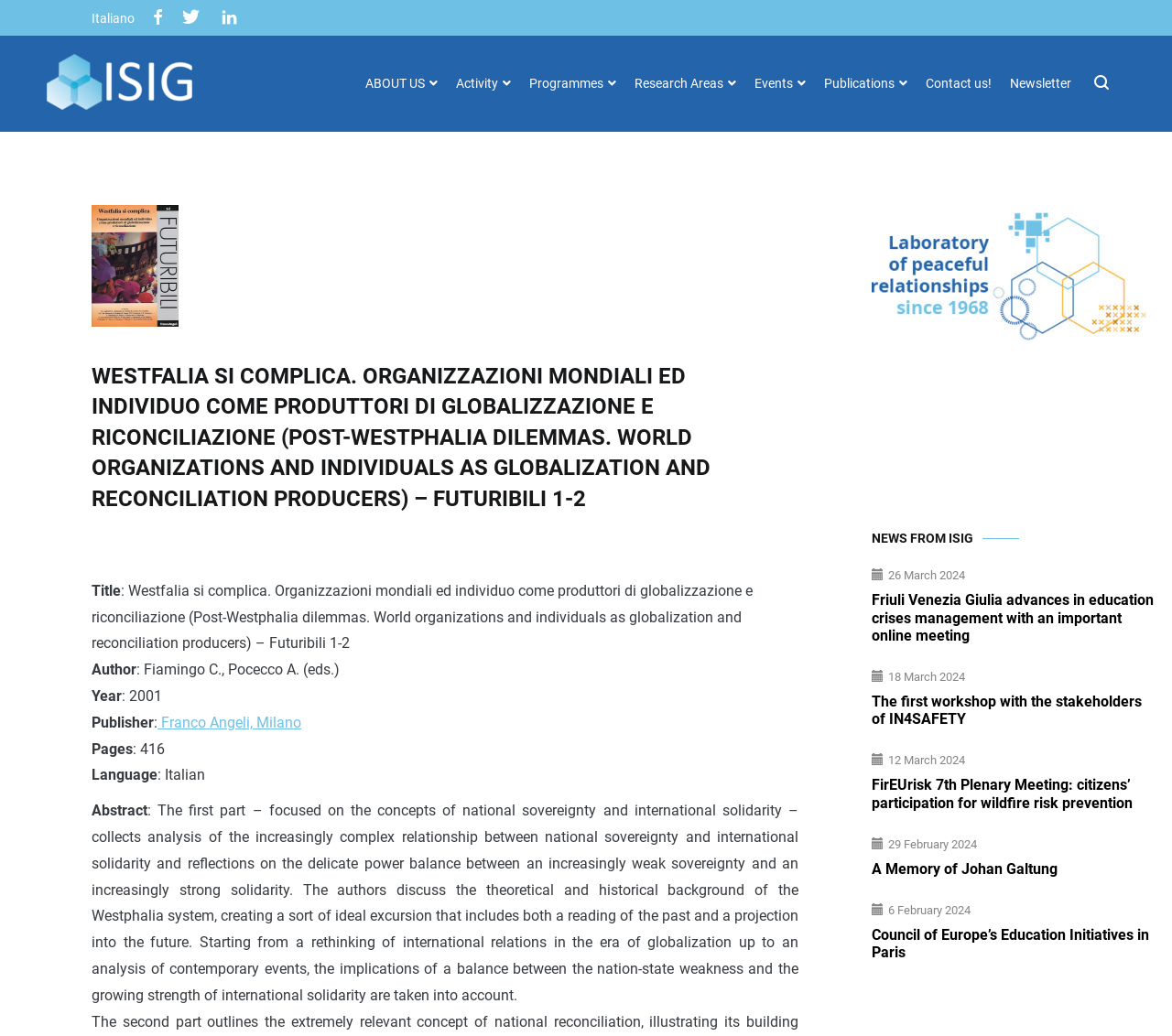Using the format (top-left x, top-left y, bottom-right x, bottom-right y), and given the element description, identify the bounding box coordinates within the screenshot: Activity

[0.163, 0.036, 0.21, 0.079]